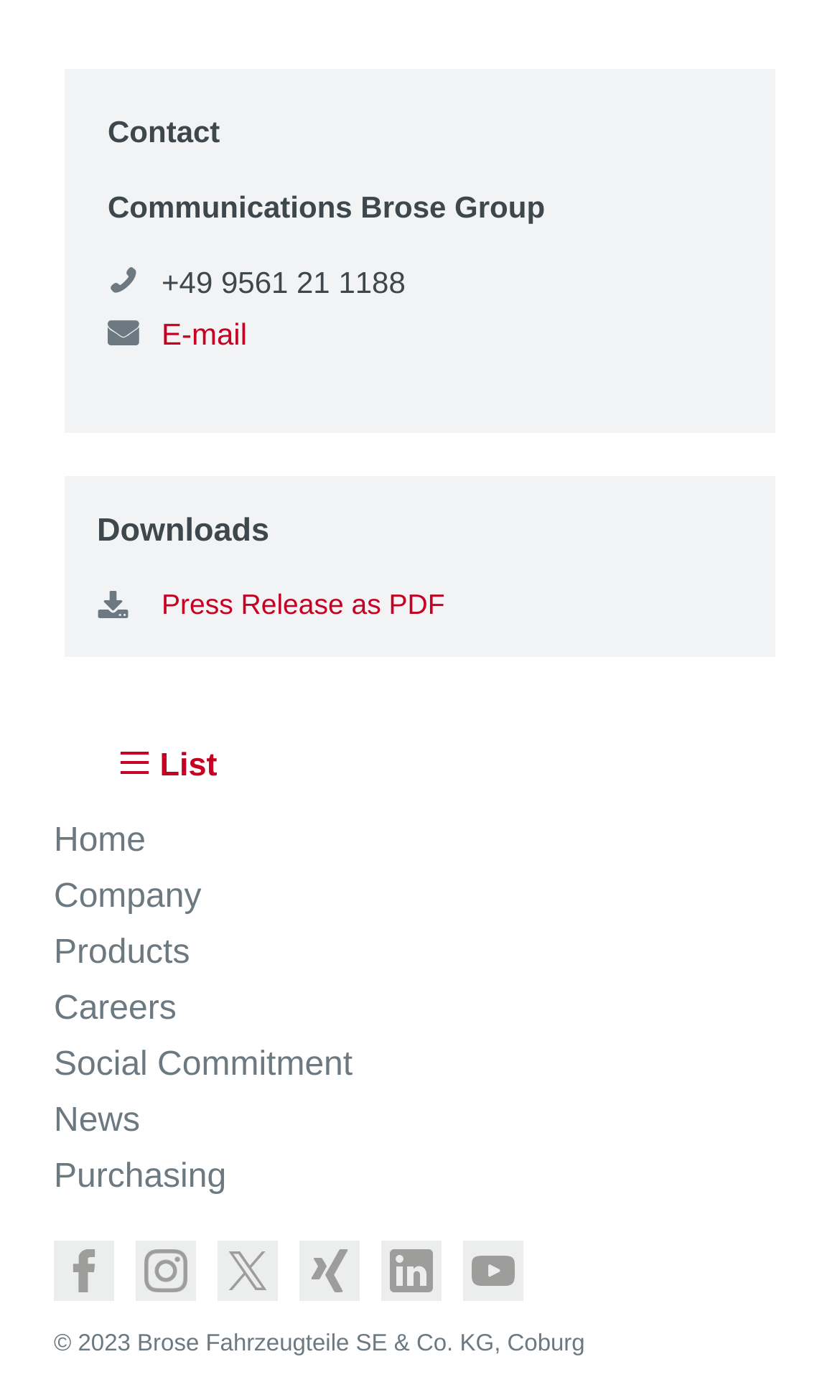Identify the bounding box for the UI element that is described as follows: "E-mail".

[0.128, 0.225, 0.872, 0.255]